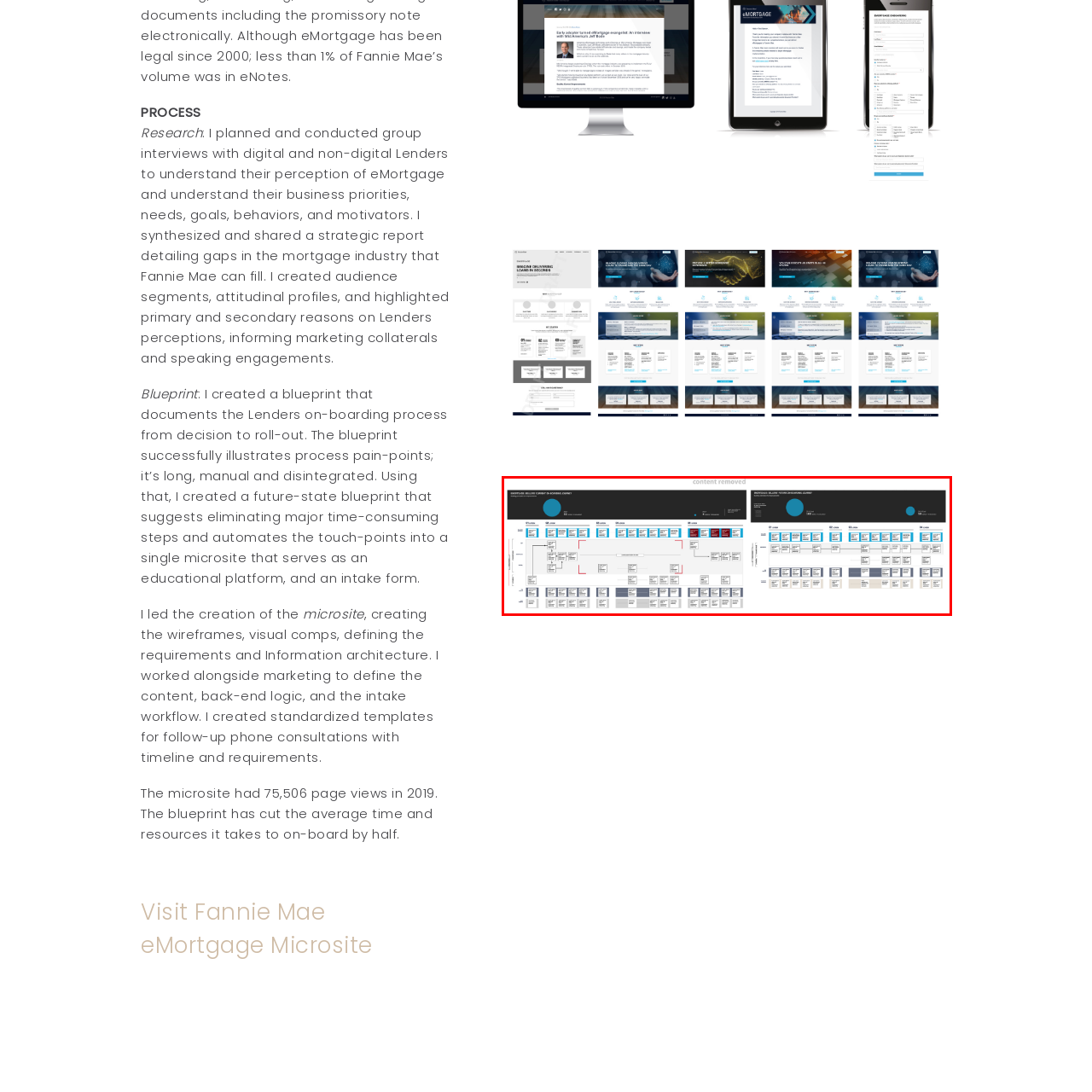Focus on the image outlined in red and offer a detailed answer to the question below, relying on the visual elements in the image:
What is the purpose of the diagram's design?

The caption suggests that the design likely serves as both an informational and strategic tool, reflecting insights gained from research and user interviews conducted in the industry, to provide a comprehensive overview of the onboarding process for lenders.